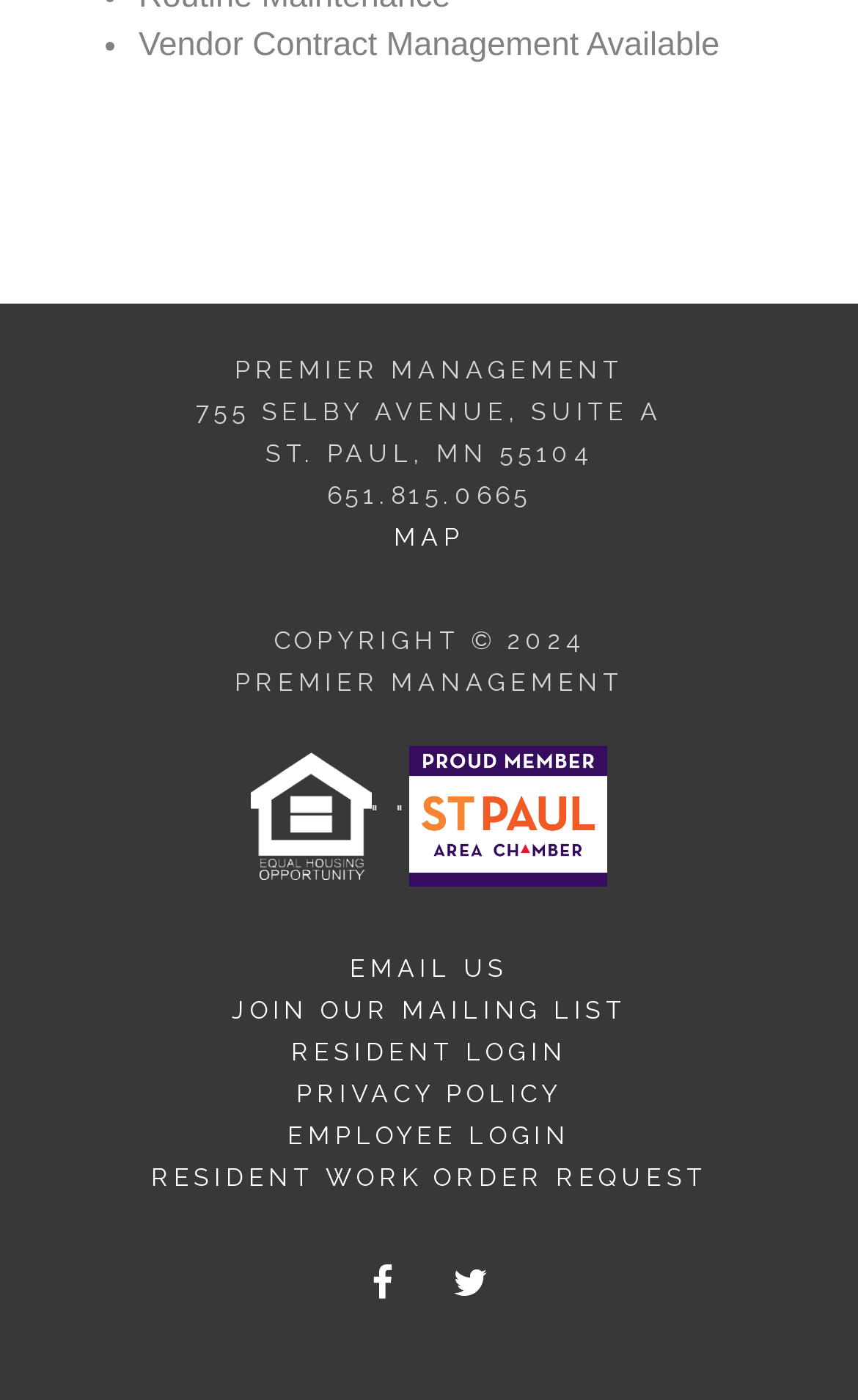Given the element description, predict the bounding box coordinates in the format (top-left x, top-left y, bottom-right x, bottom-right y). Make sure all values are between 0 and 1. Here is the element description: Facebook

[0.402, 0.89, 0.495, 0.947]